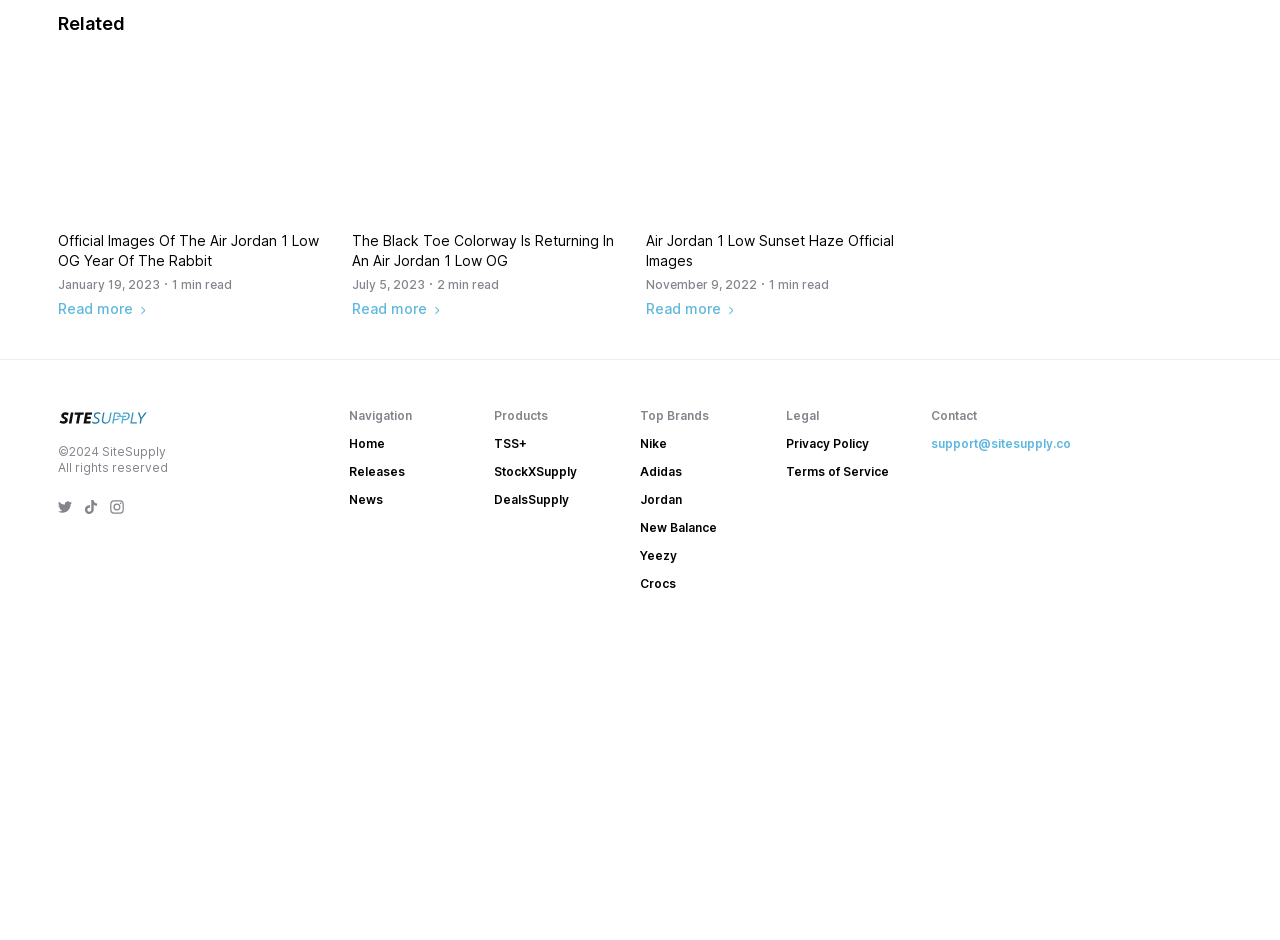Pinpoint the bounding box coordinates of the element that must be clicked to accomplish the following instruction: "Explore Nike products". The coordinates should be in the format of four float numbers between 0 and 1, i.e., [left, top, right, bottom].

[0.5, 0.464, 0.521, 0.48]